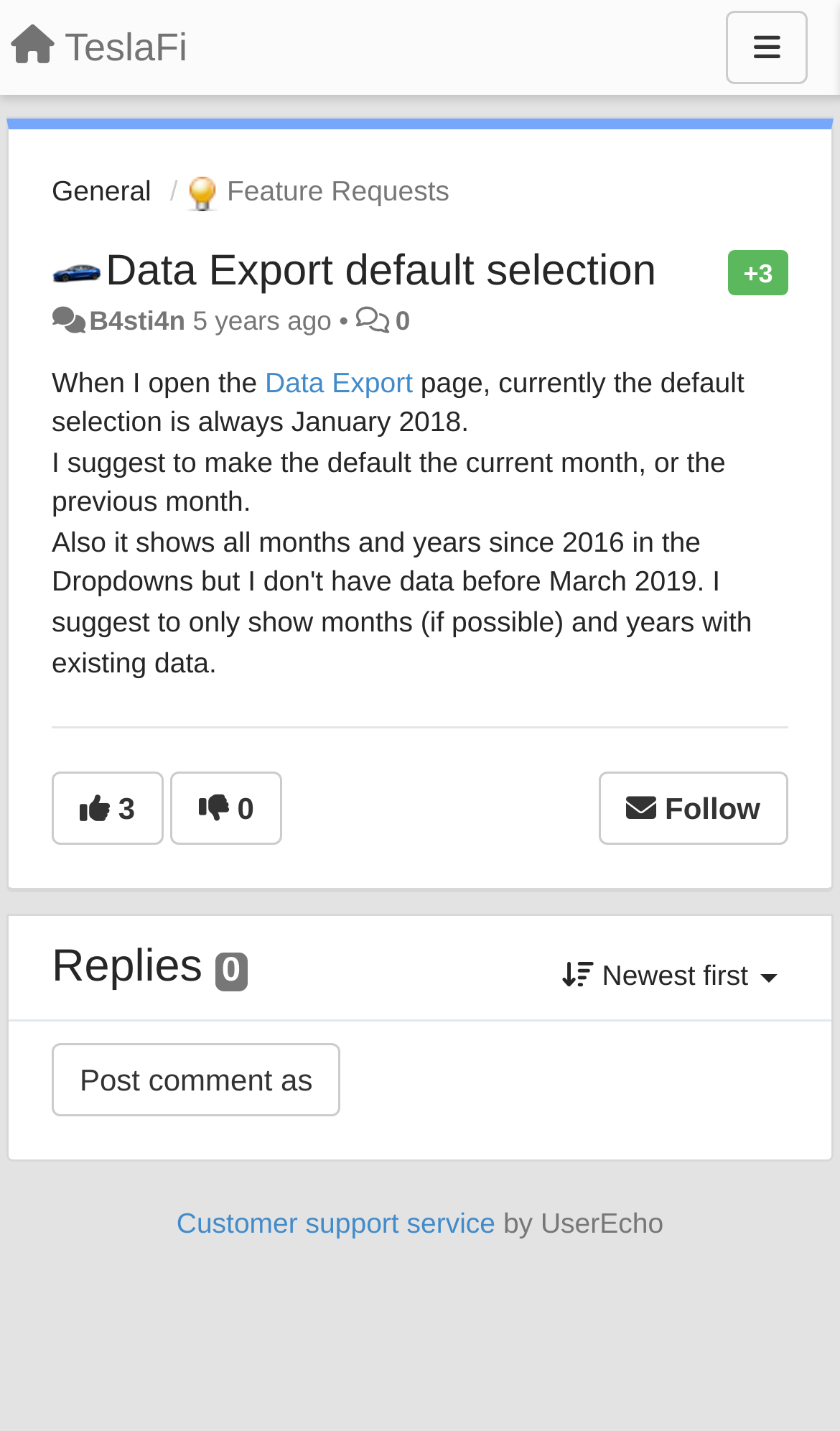Summarize the webpage in an elaborate manner.

The webpage is a discussion forum page, specifically a feature request page for a data export feature. At the top left, there is a link to "TeslaFi" with an icon, and a "Menu" button at the top right. Below the top navigation, there are several links and buttons, including "General" and "Feature Requests" on the left, and an image and a "+3" text on the right.

The main content of the page is a discussion thread, with a heading "Data Export default selection" at the top. Below the heading, there is a link to the same title, followed by a link to the user "B4sti4n" and a timestamp "5 years ago". The discussion thread continues with a text "When I open the Data Export page, currently the default selection is always January 2018. I suggest to make the default the current month, or the previous month."

Below the discussion thread, there are three buttons: a reply button with a number "3", a vote button with a number "0", and a "Follow" button. Further down, there is a "Replies" section, followed by a "Newest first" button at the bottom right. At the bottom left, there is a "Post comment as" button, and a link to "Customer support service" with a description "by UserEcho".